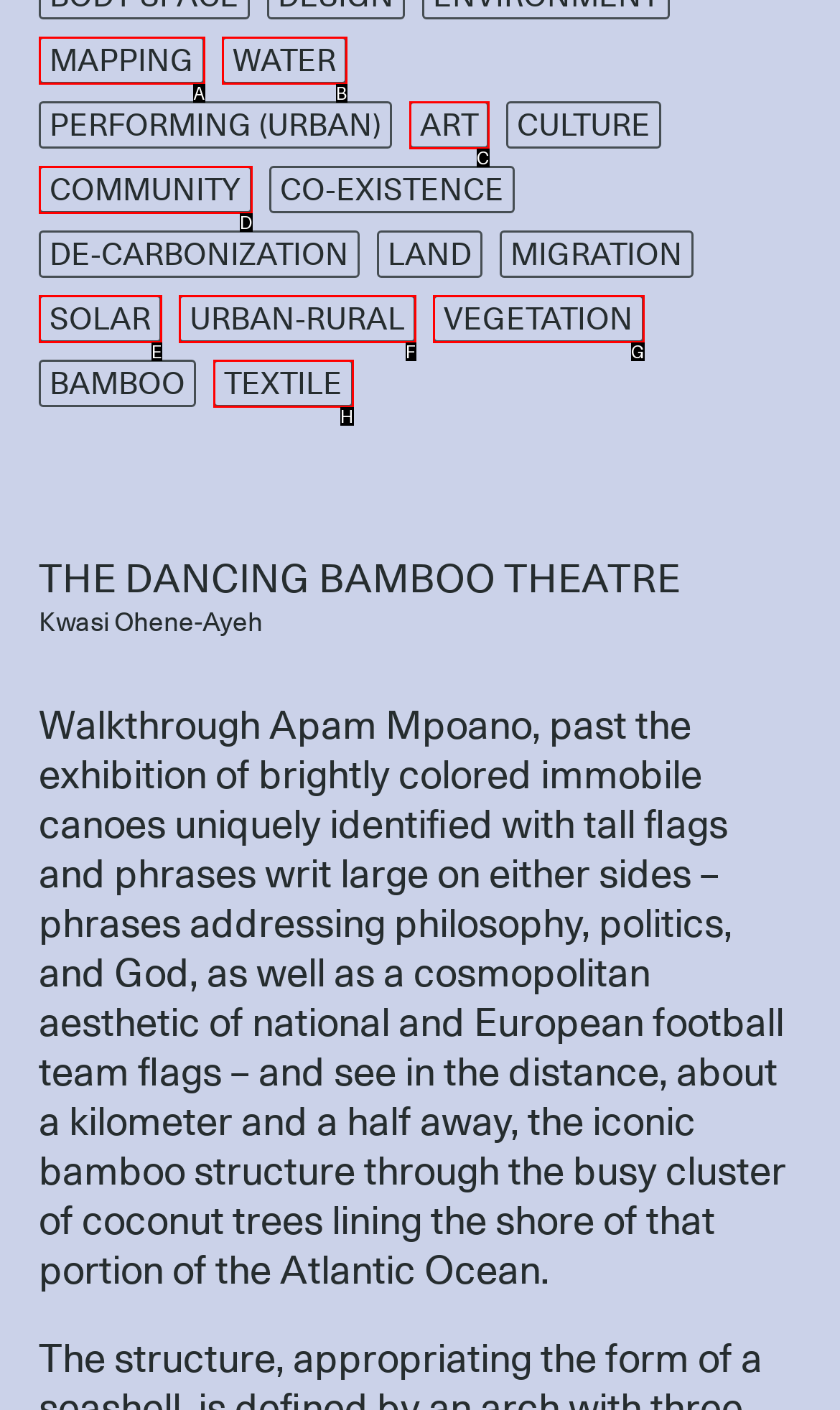Identify the option that corresponds to: Mapping
Respond with the corresponding letter from the choices provided.

A